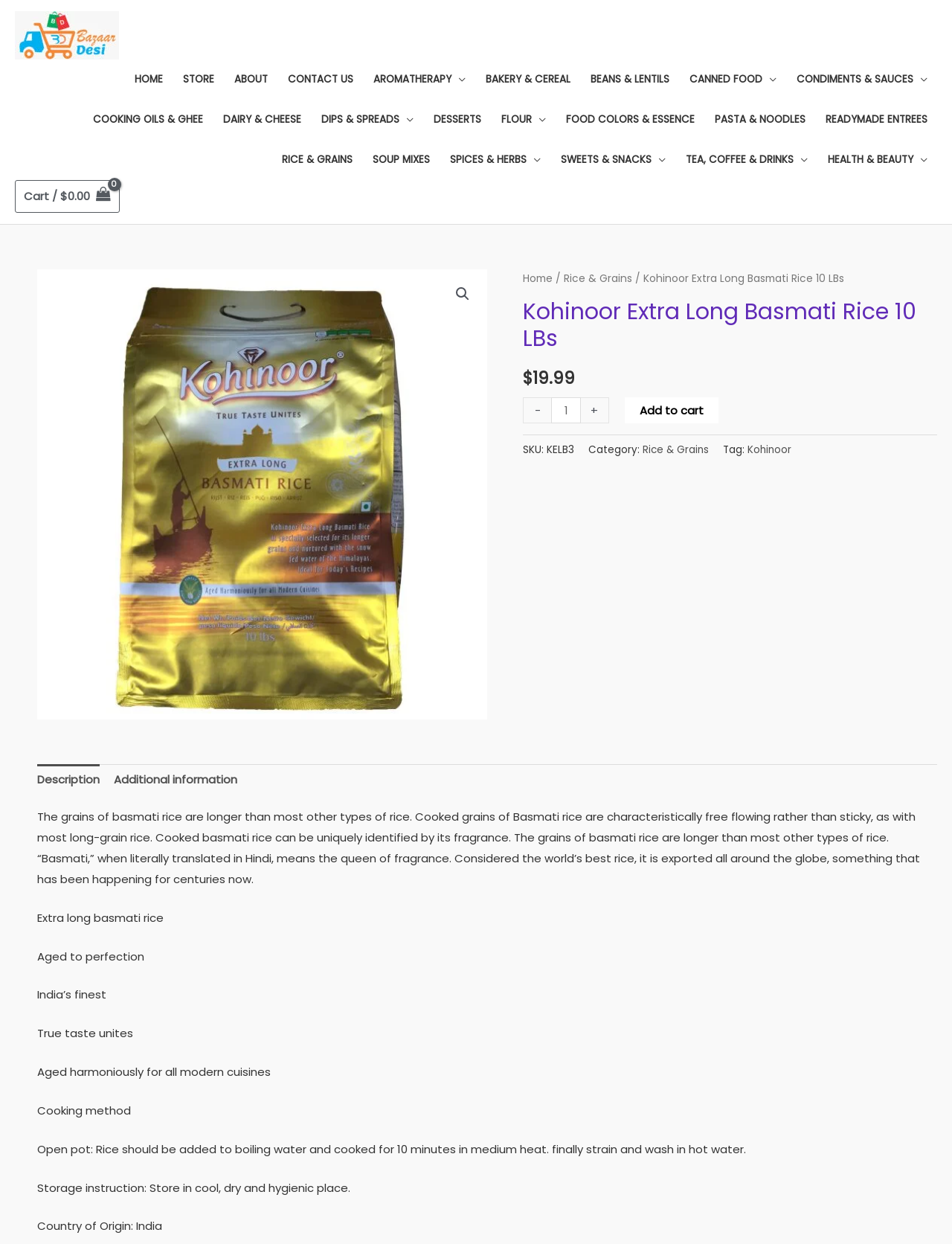Please identify the bounding box coordinates of the area that needs to be clicked to follow this instruction: "Click on the 'HOME' link".

[0.13, 0.048, 0.181, 0.08]